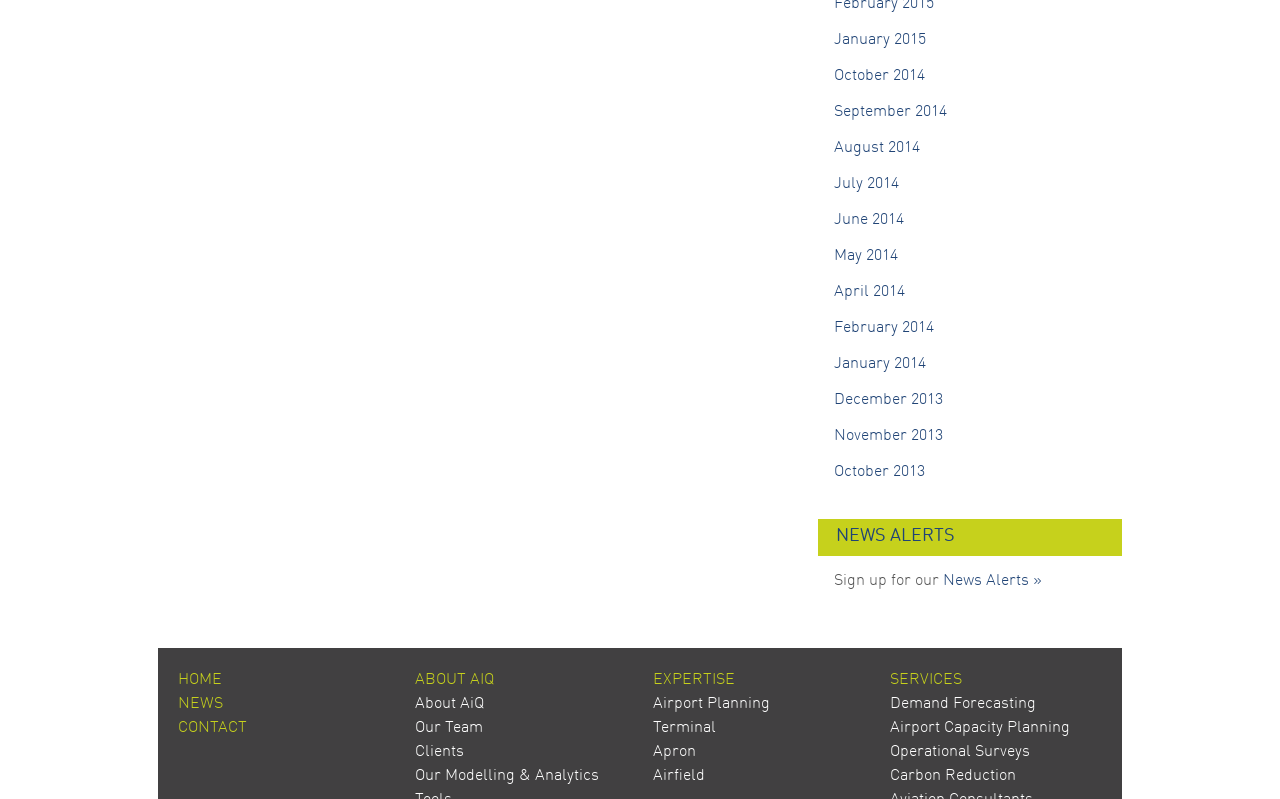What is the name of the company behind this website?
Based on the visual content, answer with a single word or a brief phrase.

AiQ